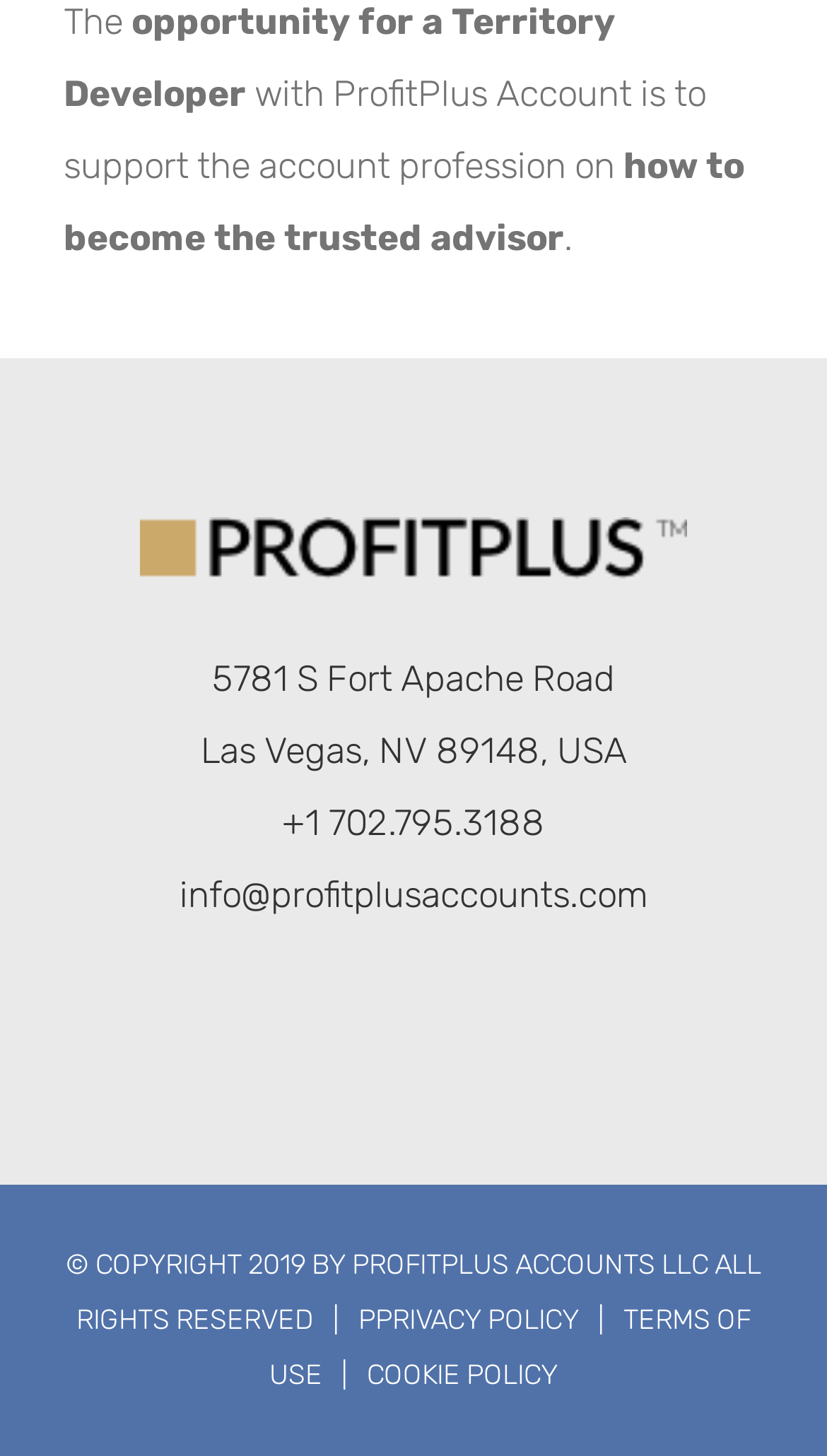Using the information shown in the image, answer the question with as much detail as possible: What is the address?

The address can be found in the contact information section, which is located below the company logo. It is a static text element with the address '5781 S Fort Apache Road, Las Vegas, NV 89148, USA'.